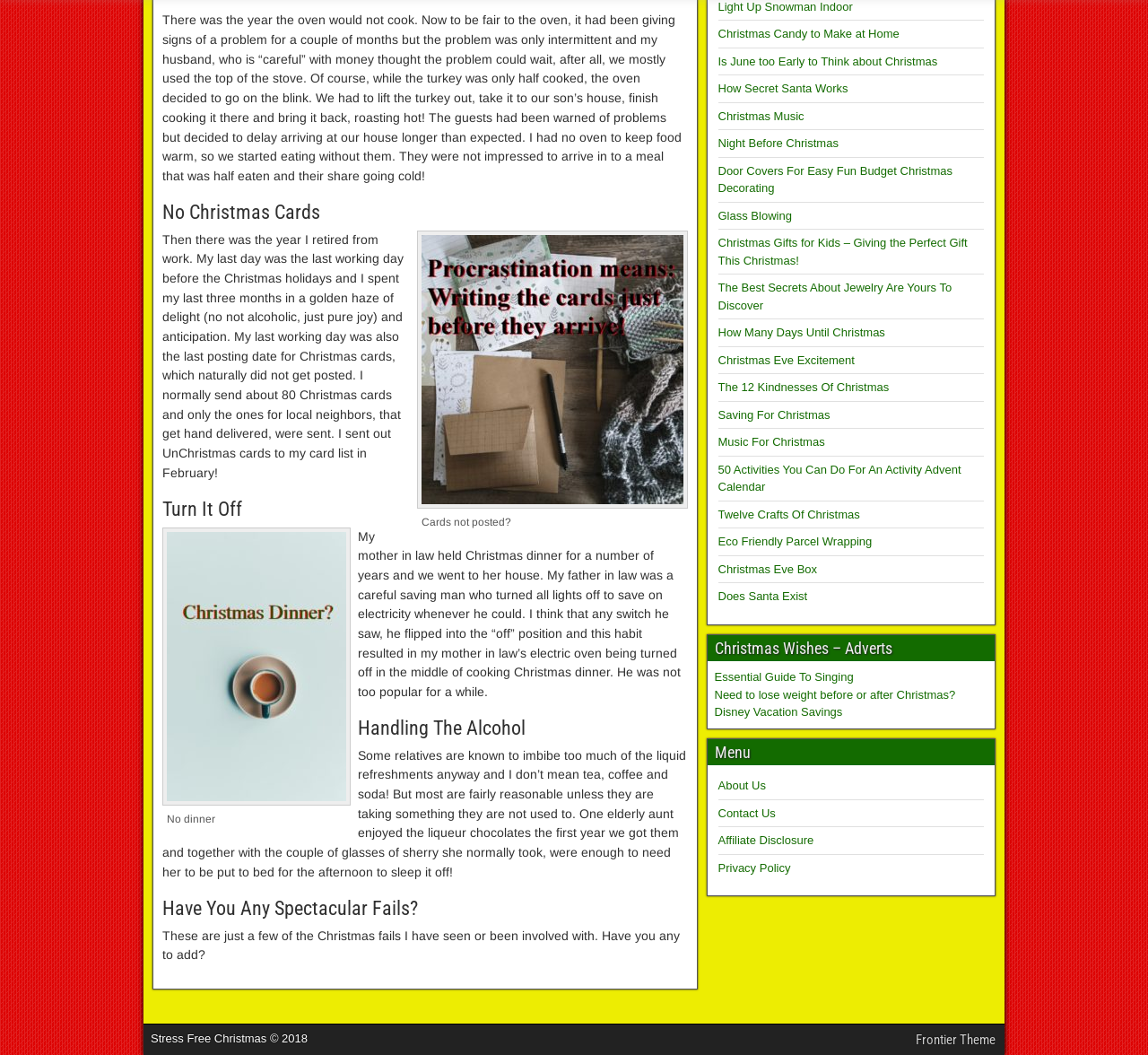Locate the bounding box coordinates of the element to click to perform the following action: 'Click on 'Christmas Candy to Make at Home''. The coordinates should be given as four float values between 0 and 1, in the form of [left, top, right, bottom].

[0.625, 0.026, 0.783, 0.038]